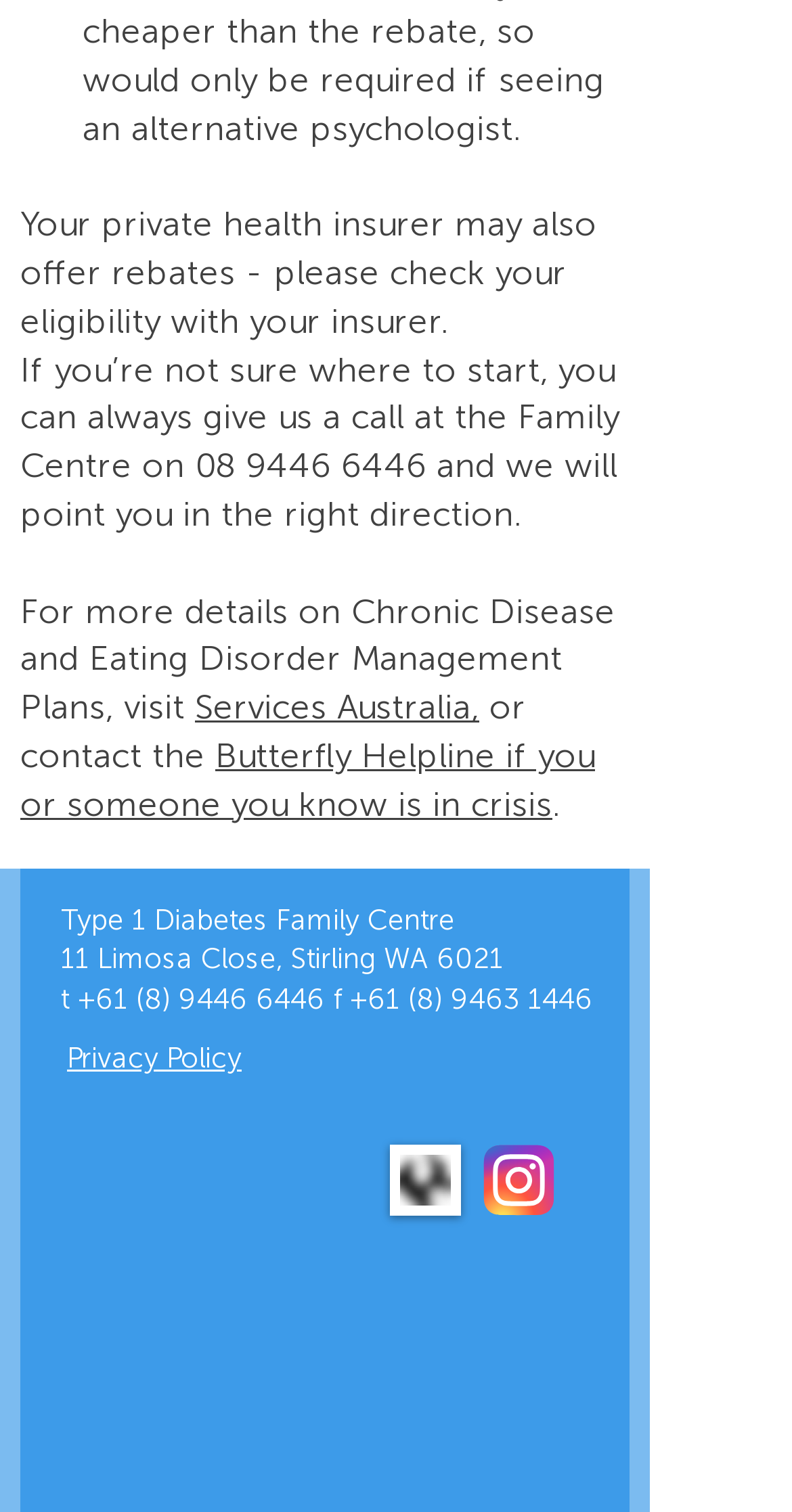Bounding box coordinates are specified in the format (top-left x, top-left y, bottom-right x, bottom-right y). All values are floating point numbers bounded between 0 and 1. Please provide the bounding box coordinate of the region this sentence describes: 3 Sons Italian

None